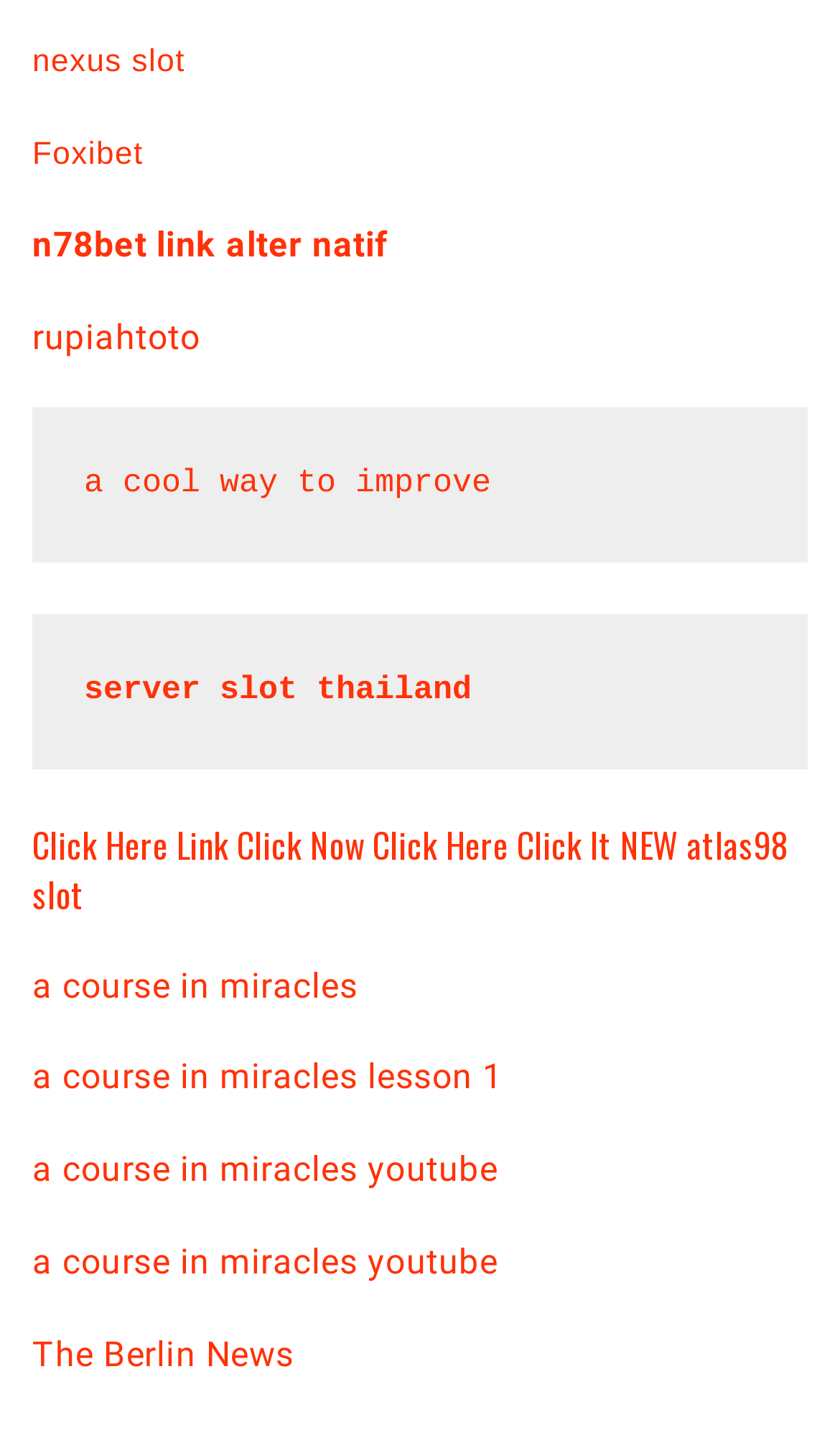Please specify the bounding box coordinates of the clickable region necessary for completing the following instruction: "Check out server slot thailand". The coordinates must consist of four float numbers between 0 and 1, i.e., [left, top, right, bottom].

[0.1, 0.466, 0.562, 0.491]